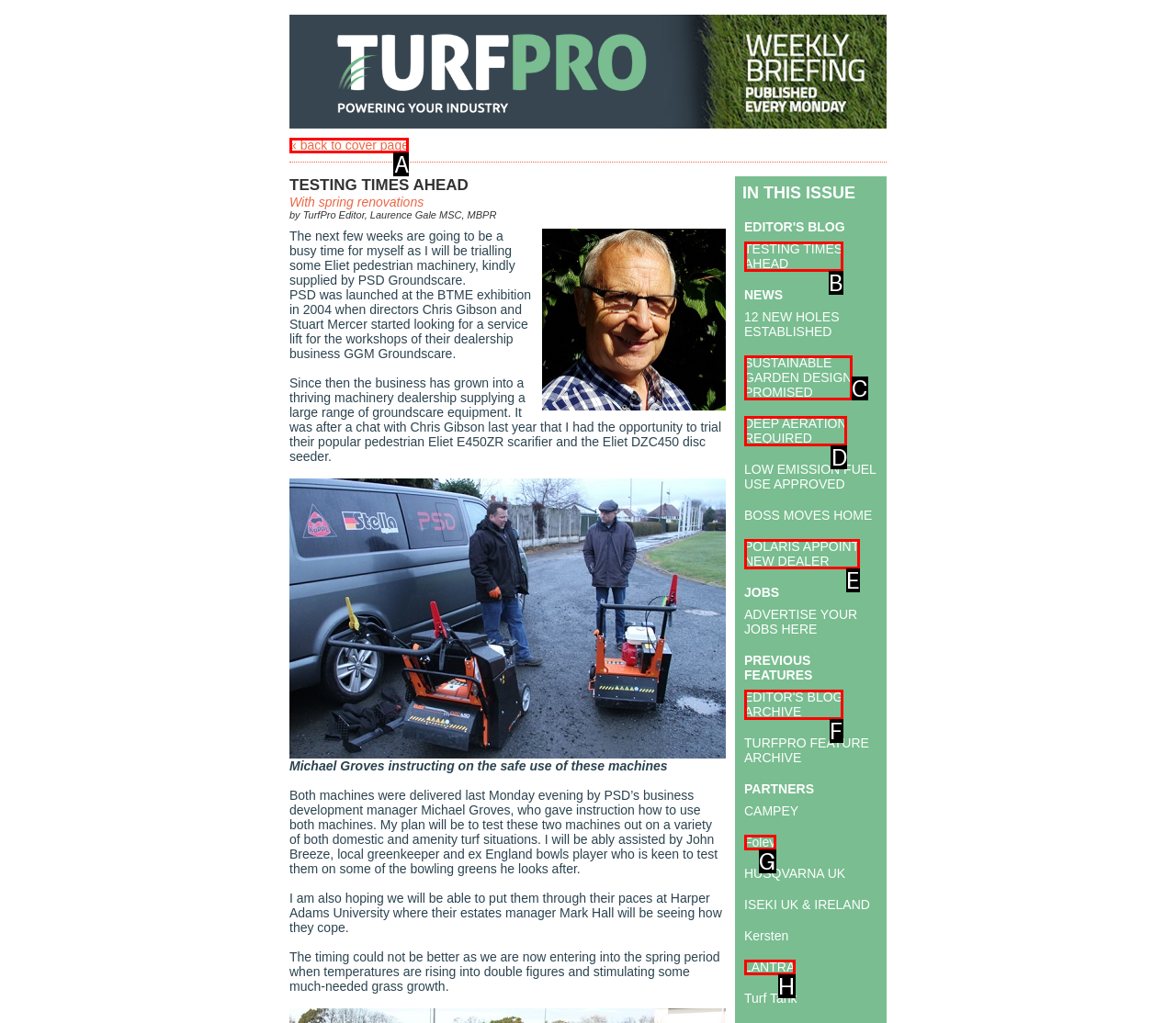Choose the option that aligns with the description: DEEP AERATION REQUIRED
Respond with the letter of the chosen option directly.

D